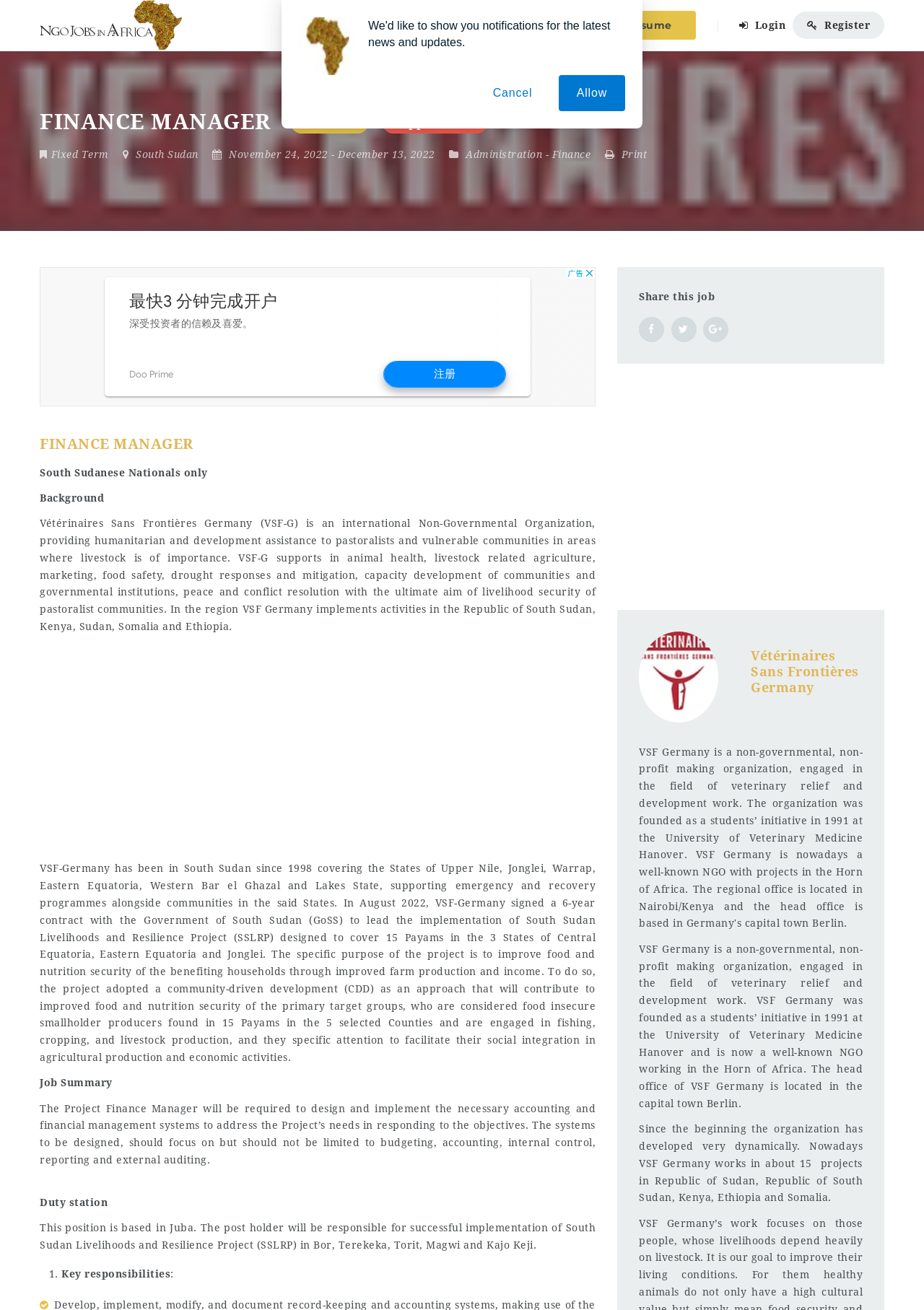Refer to the element description Post A Job and identify the corresponding bounding box in the screenshot. Format the coordinates as (top-left x, top-left y, bottom-right x, bottom-right y) with values in the range of 0 to 1.

[0.478, 0.0, 0.554, 0.039]